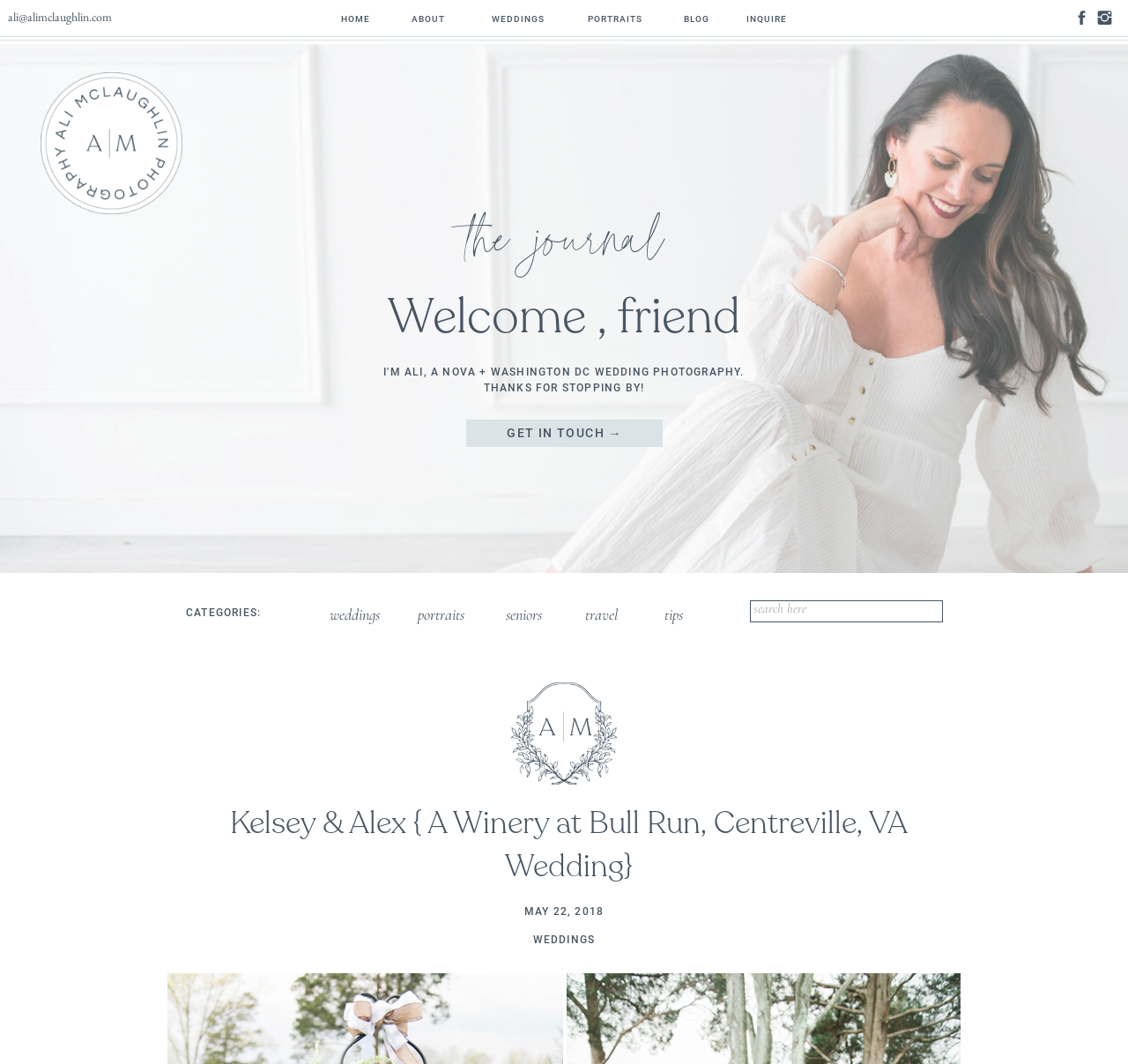Elaborate on the different components and information displayed on the webpage.

This webpage is a wedding photography website, specifically showcasing a wedding at A Winery at Bull Run, Centreville, VA. At the top, there are five navigation links: PORTRAITS, WEDDINGS, ABOUT, HOME, and INQUIRE, aligned horizontally across the page. Below these links, there is a contact email address, ali@alimclaughlin.com, positioned at the top-left corner.

On the right side of the page, there are two social media icons, represented by images. Below the navigation links, there is a heading that reads "Welcome, friend" followed by a brief introduction to the photographer, Ali. 

A call-to-action link, "GET IN TOUCH →", is placed below the introduction, encouraging visitors to contact the photographer. Further down, there is a heading "the journal" and a section titled "CATEGORIES:" with links to various categories such as weddings, portraits, seniors, travel, and tips.

A search bar is located below the categories section, allowing visitors to search for specific content. The main content of the page is a wedding album, titled "Kelsey & Alex { A Winery at Bull Run, Centreville, VA Wedding}", with a heading "WEDDINGS" and a date "MAY 22, 2018" below it.